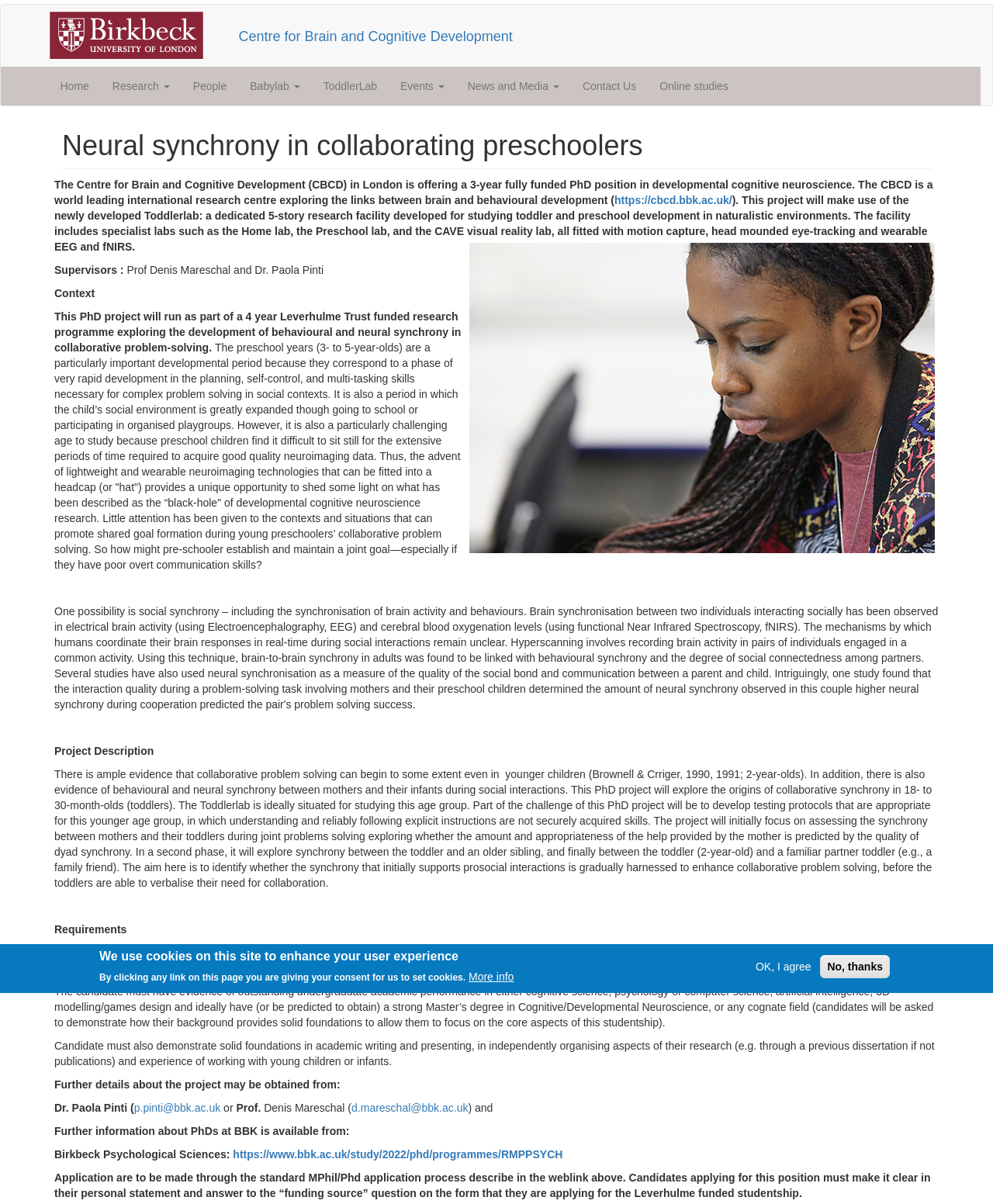Identify the bounding box coordinates of the part that should be clicked to carry out this instruction: "Click the 'p.pinti@bbk.ac.uk' link".

[0.135, 0.915, 0.222, 0.925]